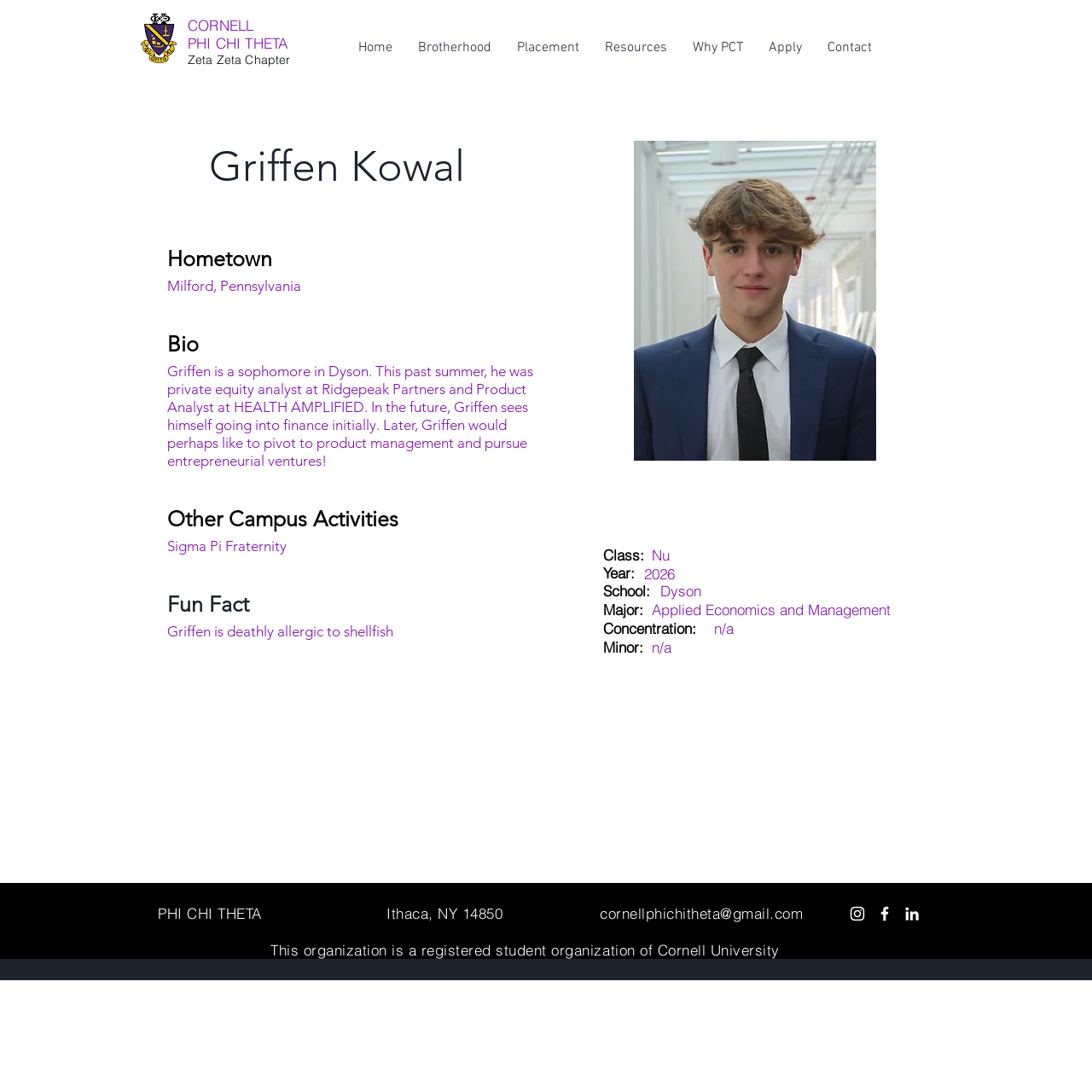Locate the bounding box coordinates of the clickable area needed to fulfill the instruction: "Click the Home link".

[0.316, 0.024, 0.371, 0.063]